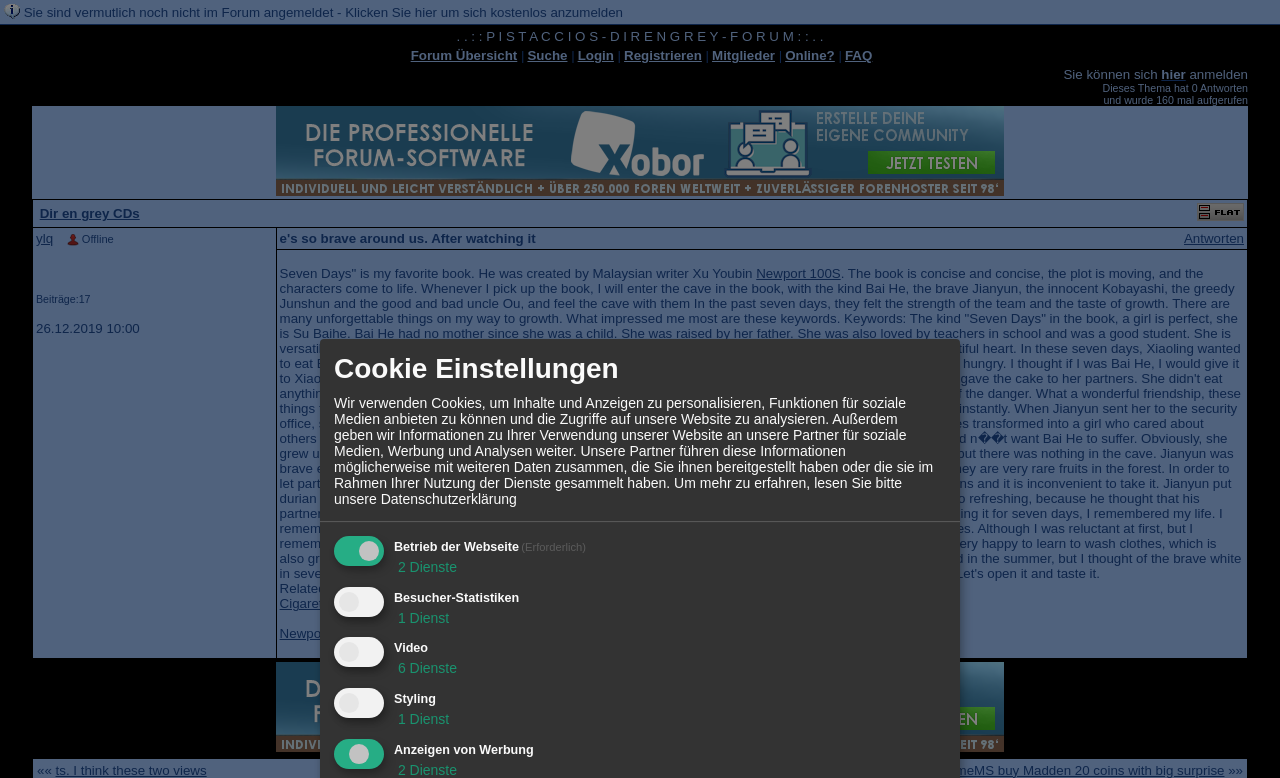Locate the bounding box coordinates of the element you need to click to accomplish the task described by this instruction: "Click on About Us".

None